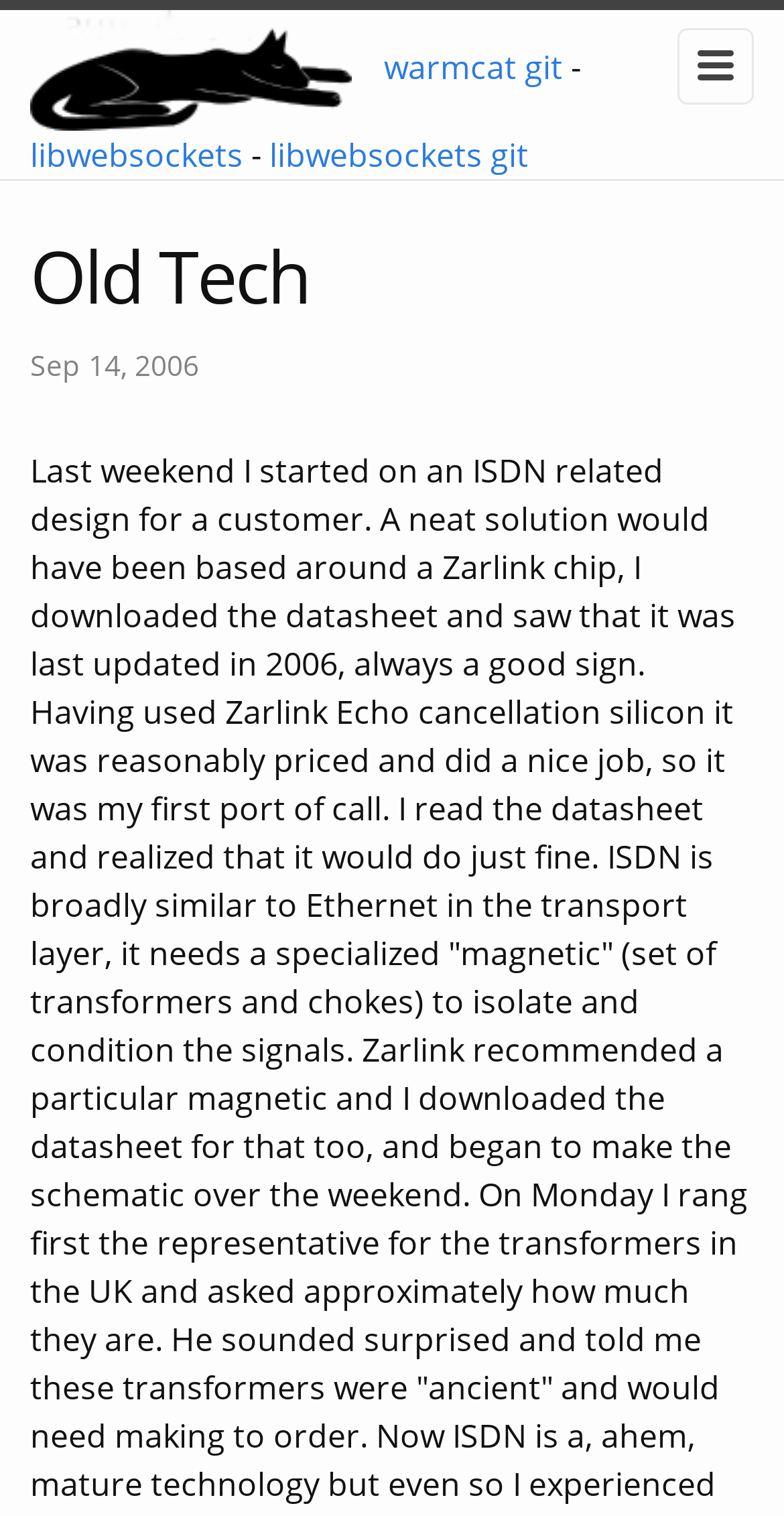Determine the bounding box coordinates of the UI element described below. Use the format (top-left x, top-left y, bottom-right x, bottom-right y) with floating point numbers between 0 and 1: libwebsockets

[0.038, 0.088, 0.31, 0.117]